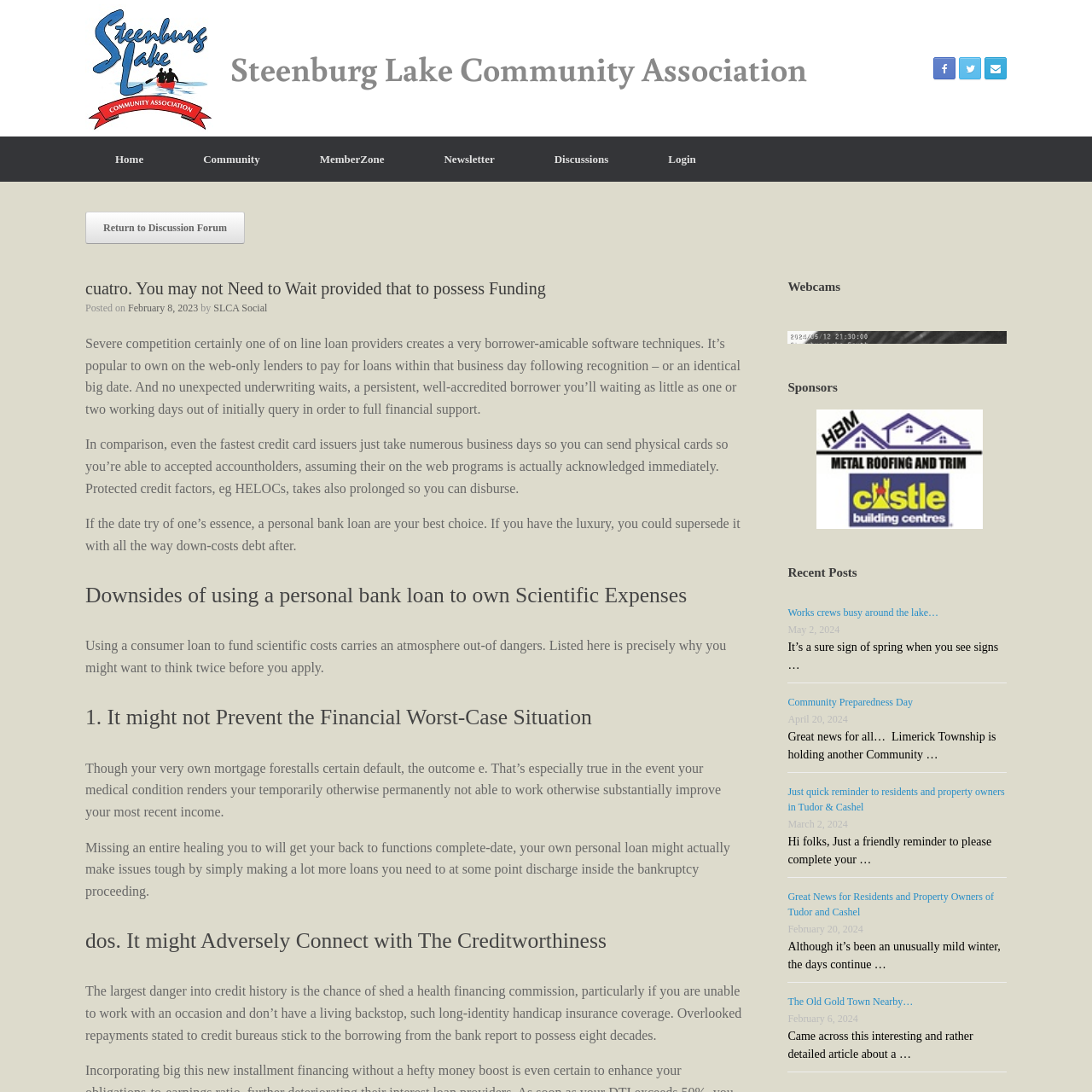Generate a thorough explanation of the webpage's elements.

The webpage is about the Steenburg Lake Community Association, with a logo at the top left corner. Below the logo, there are several navigation links, including "Home", "Community", "MemberZone", "Newsletter", "Discussions", and "Login". 

To the right of the navigation links, there is a section with three social media icons. Below this section, there is a heading "Return to Discussion Forum" with a button underneath. 

The main content of the webpage is an article titled "cuatro. You may not Need to Wait provided that to possess Funding". The article discusses the benefits of personal loans, including fast funding and borrower-friendly software. It also mentions the downsides of using personal loans for medical expenses, such as the risk of default and adverse effects on creditworthiness.

On the right side of the webpage, there are several sections, including "Webcams", "Sponsors", "Slider", and "Recent Posts". The "Recent Posts" section lists several news articles with titles, dates, and brief summaries.